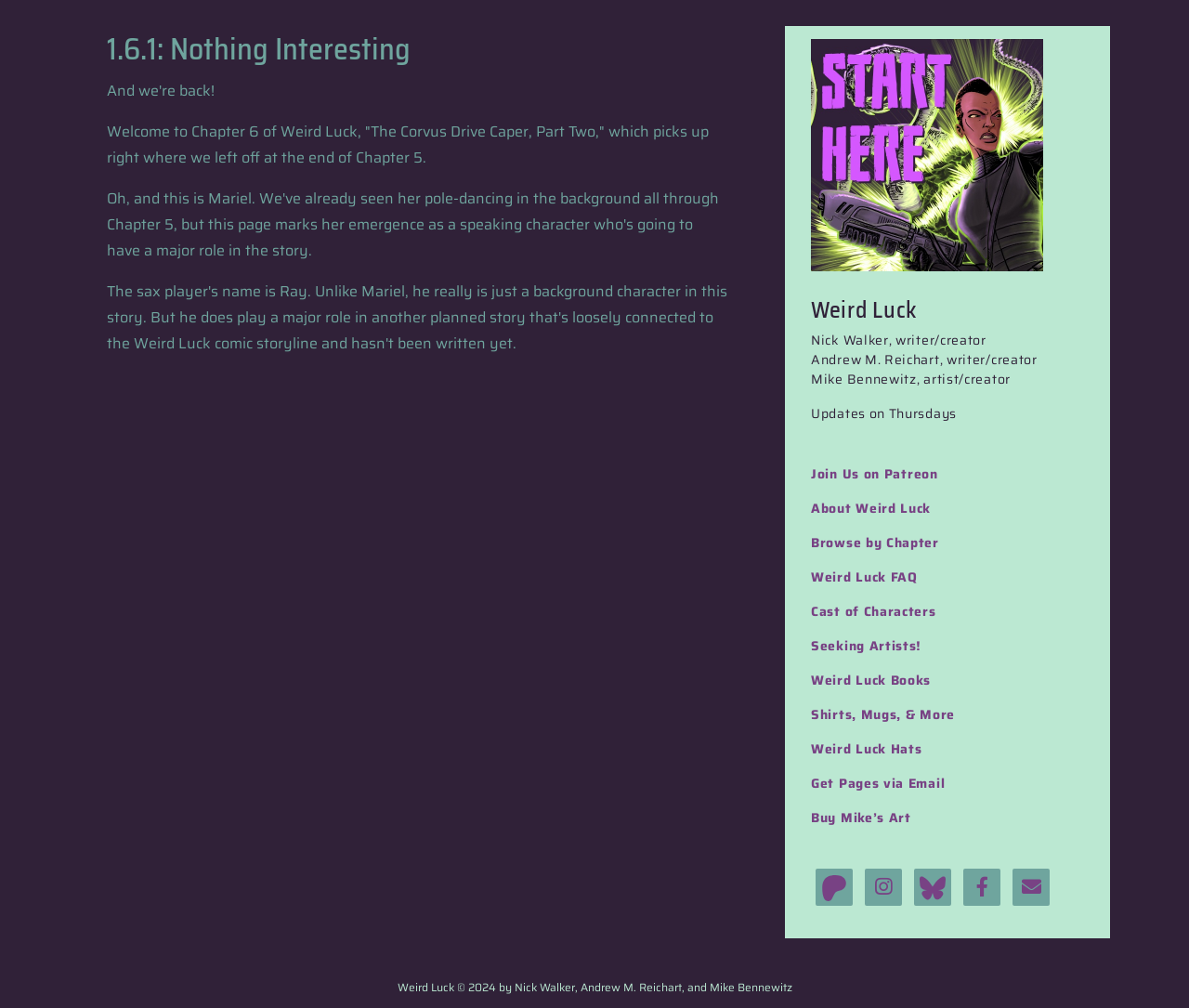Could you locate the bounding box coordinates for the section that should be clicked to accomplish this task: "Search for something".

None